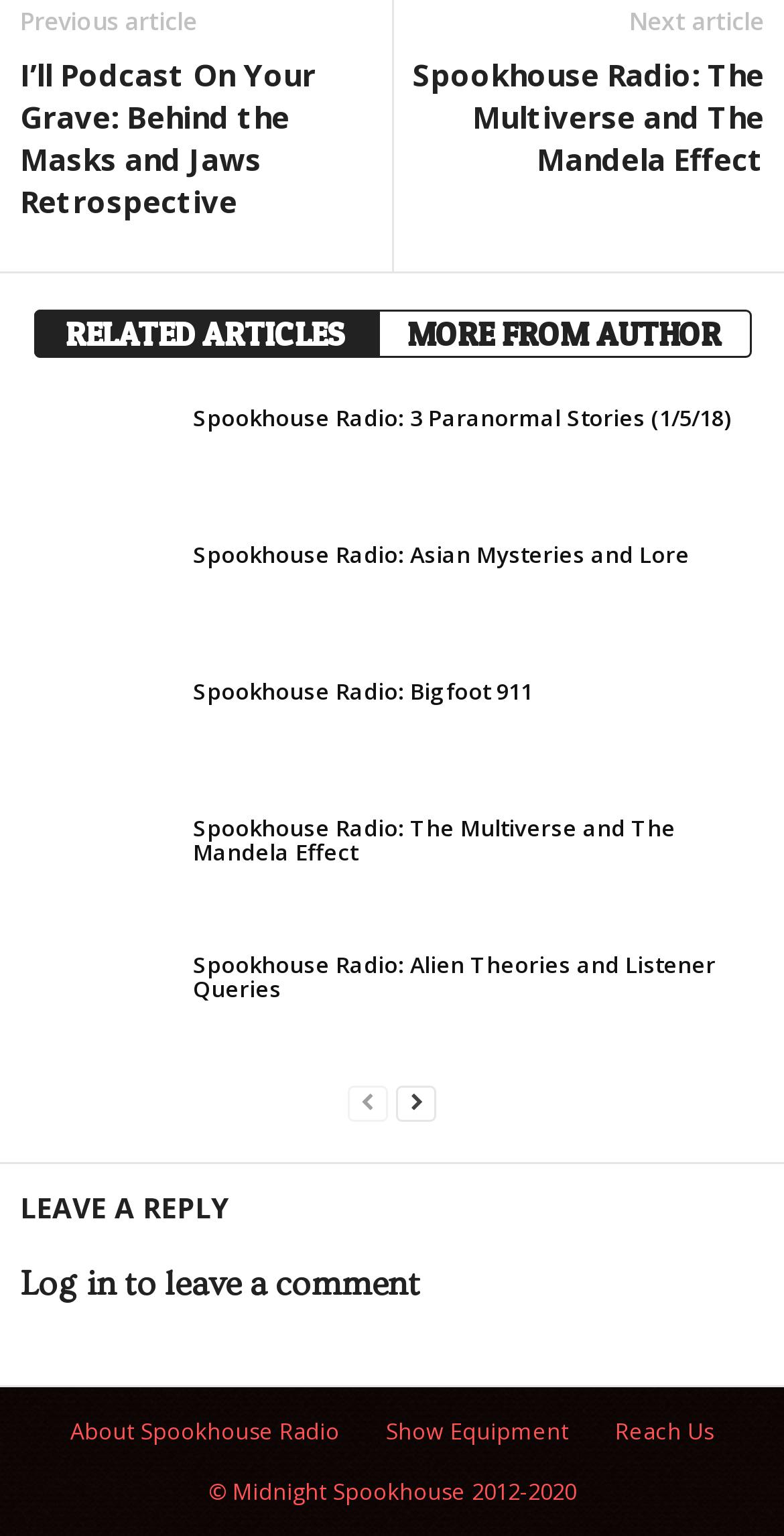Could you specify the bounding box coordinates for the clickable section to complete the following instruction: "Read the article by Tammy Finch"?

None